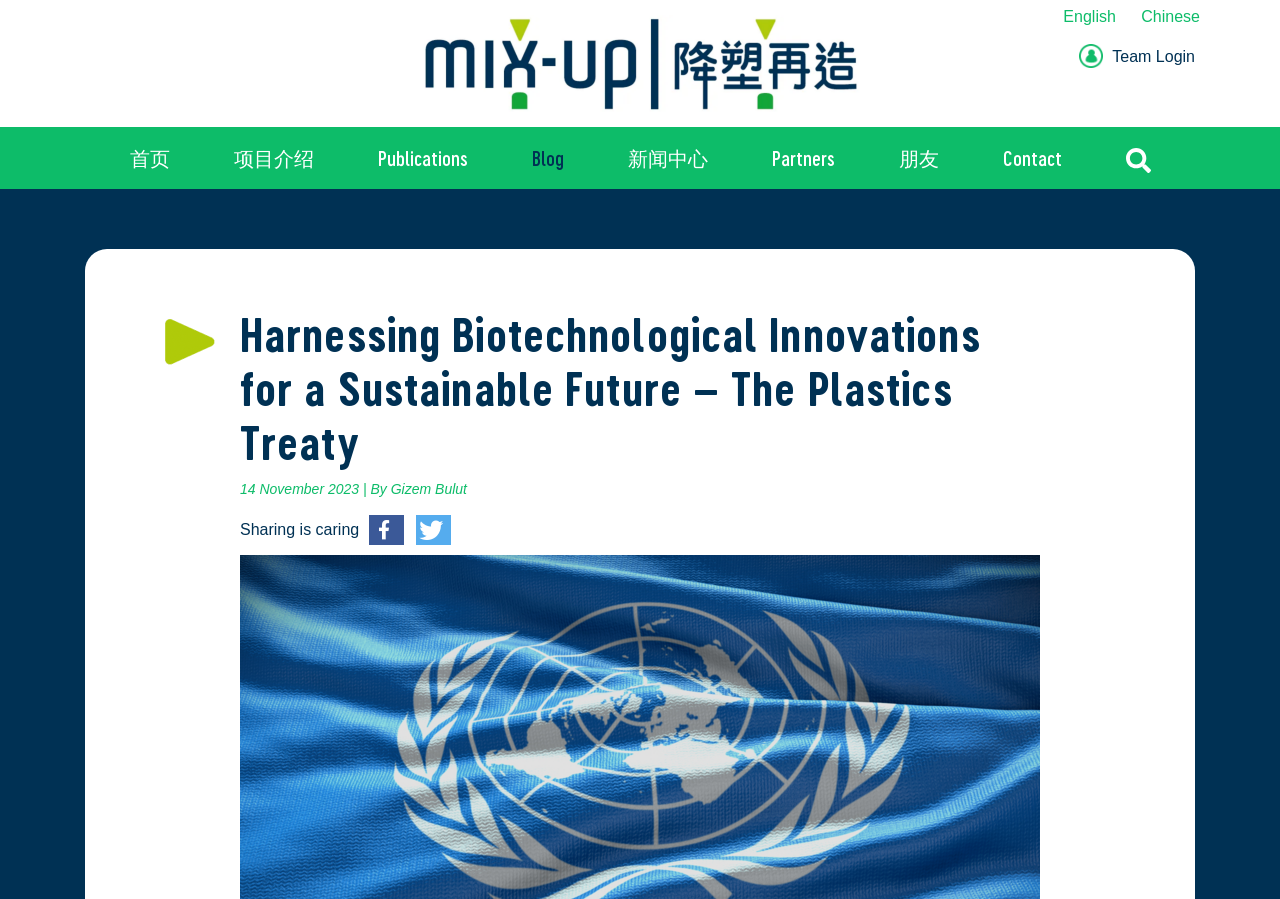What is the language of this webpage?
Using the image as a reference, give a one-word or short phrase answer.

English